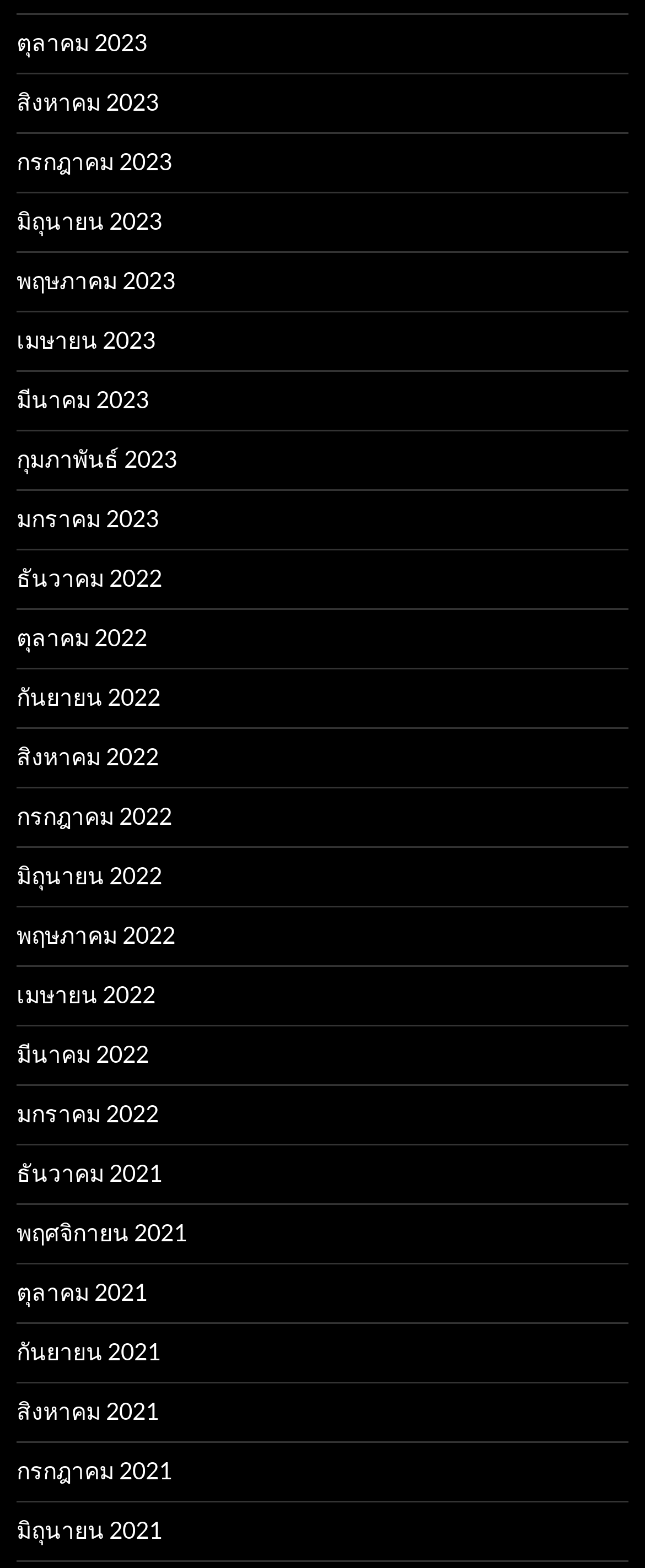Given the description: "มกราคม 2022", determine the bounding box coordinates of the UI element. The coordinates should be formatted as four float numbers between 0 and 1, [left, top, right, bottom].

[0.026, 0.701, 0.246, 0.719]